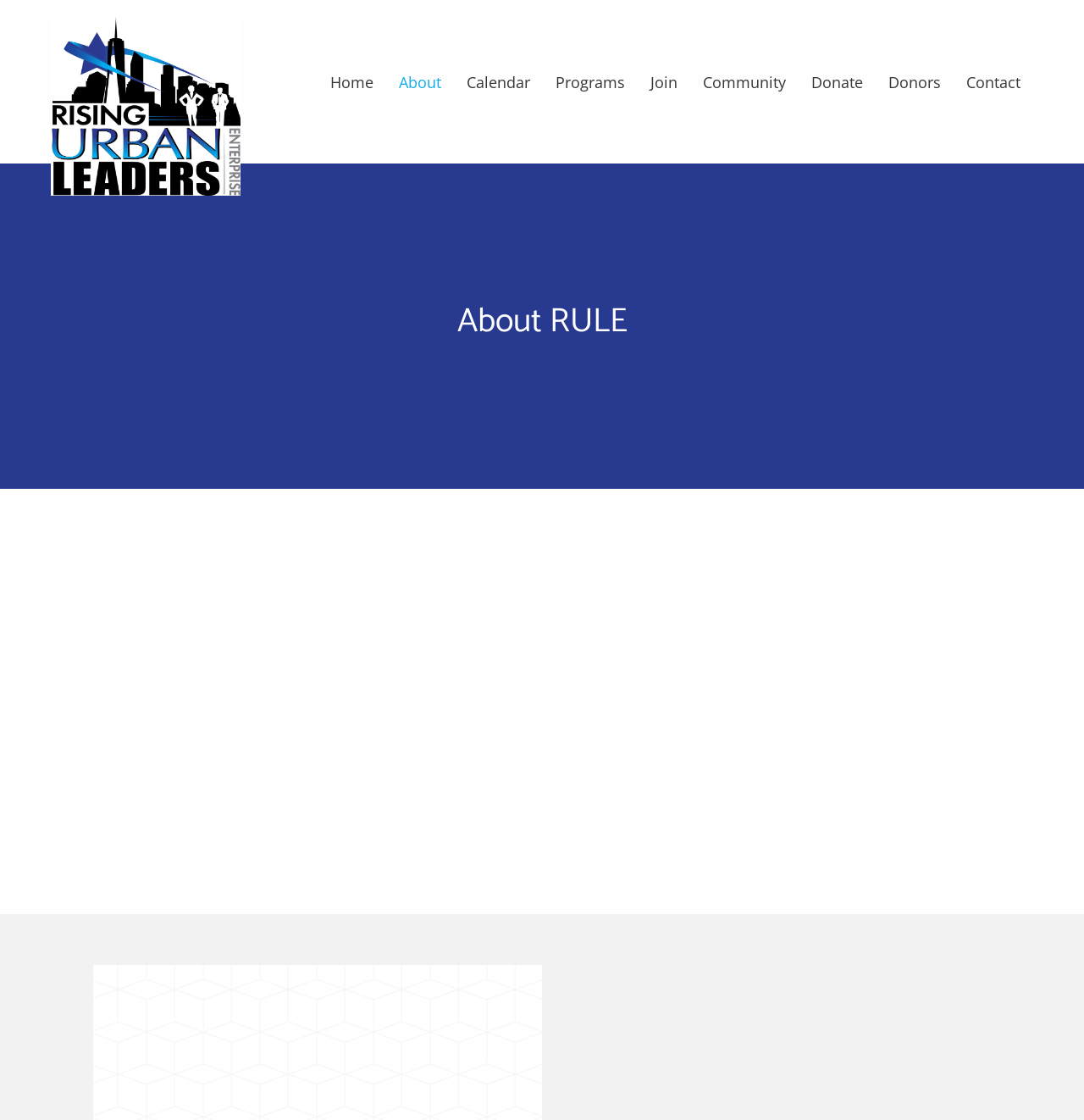What is the focus of Rising Urban Leaders Enterprise?
Look at the image and respond with a one-word or short-phrase answer.

Equipping teens to lead